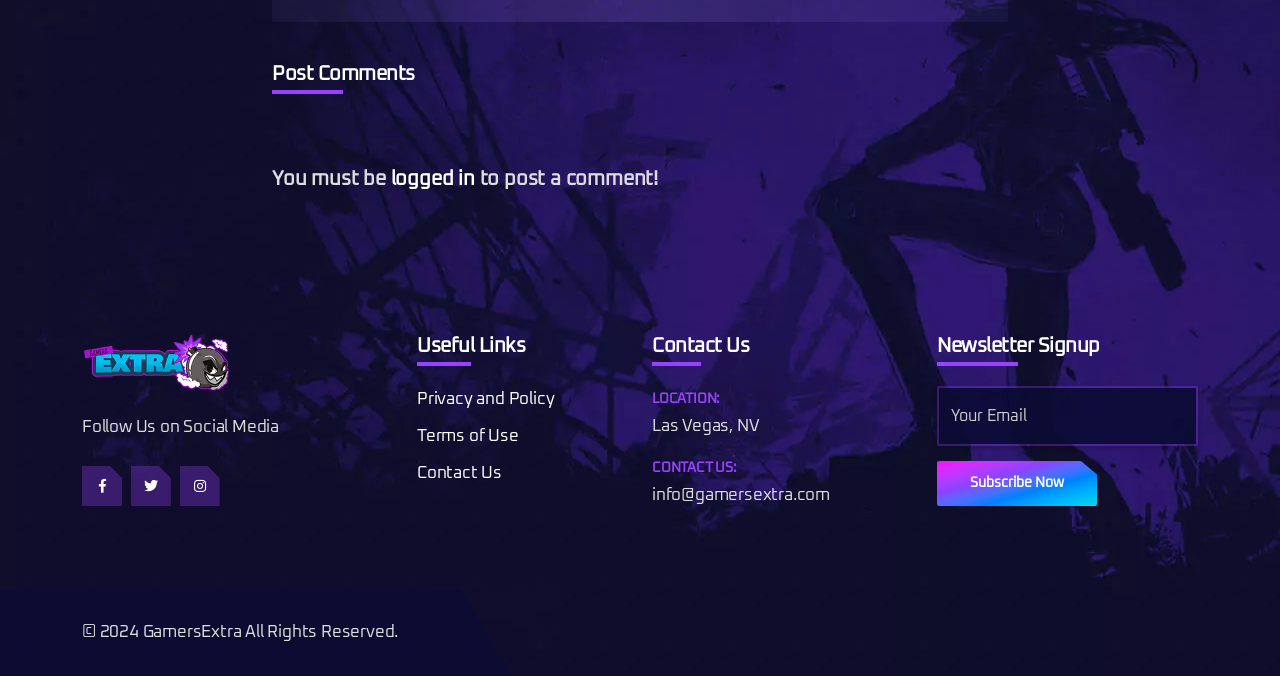Locate the bounding box of the UI element based on this description: "Contact Us". Provide four float numbers between 0 and 1 as [left, top, right, bottom].

[0.326, 0.688, 0.392, 0.713]